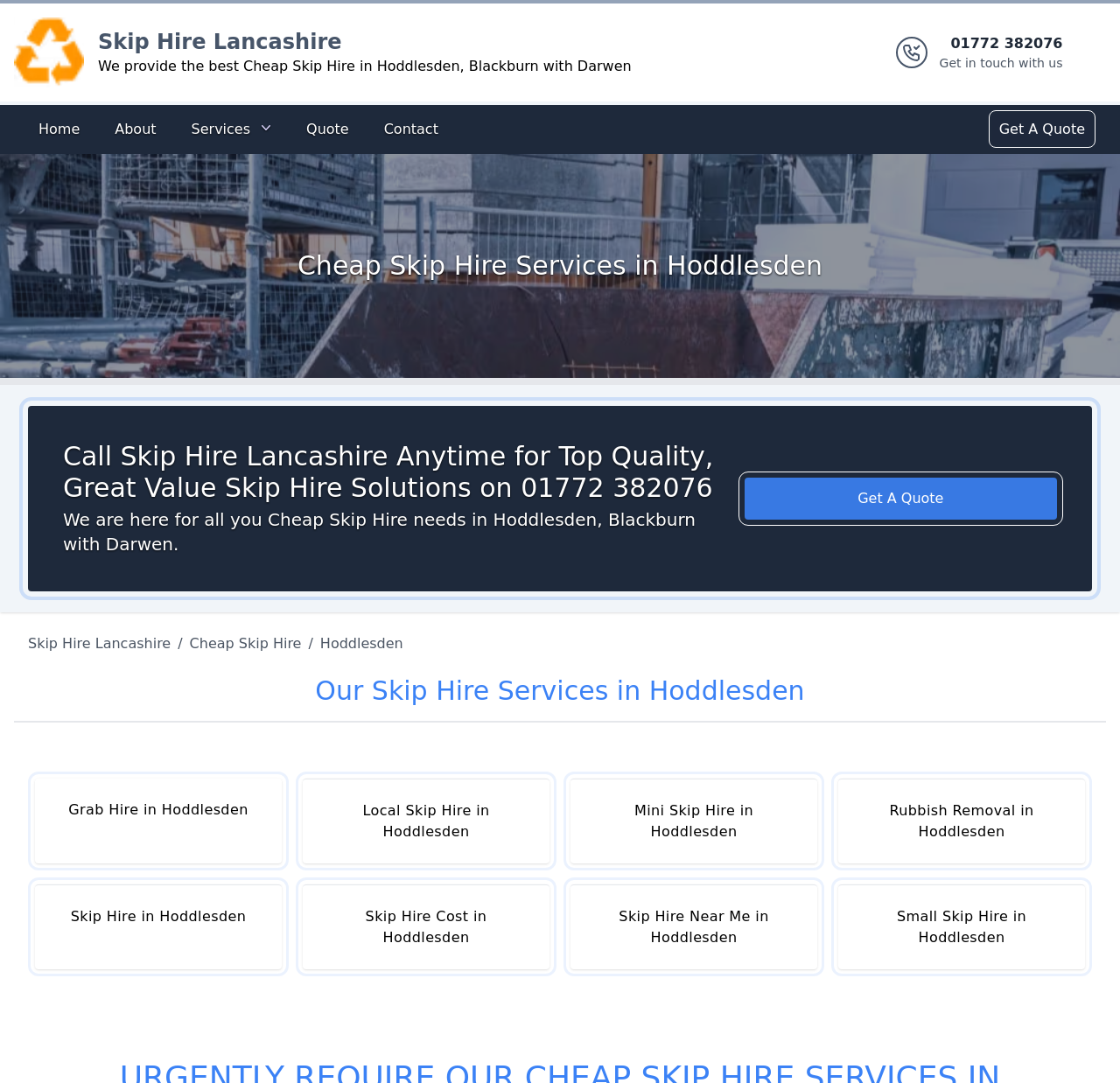What is the company providing skip hire services?
Please ensure your answer to the question is detailed and covers all necessary aspects.

Based on the website's header section, I found the company's logo and name, 'Skip Hire Lancashire', which suggests that this company is providing skip hire services.